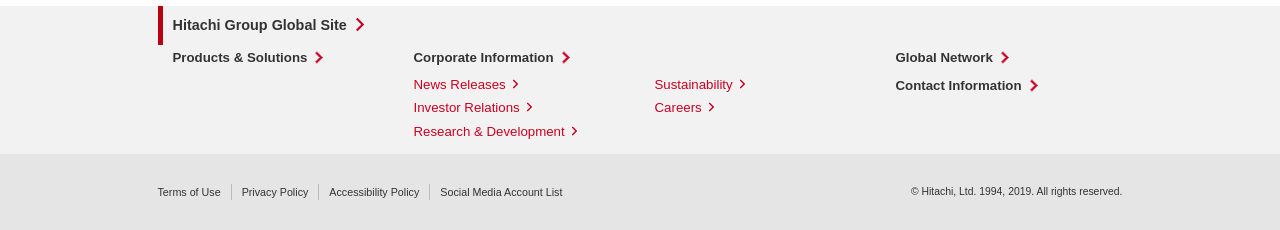Give a one-word or one-phrase response to the question:
What is the purpose of the link 'Terms of Use'?

To provide terms of use